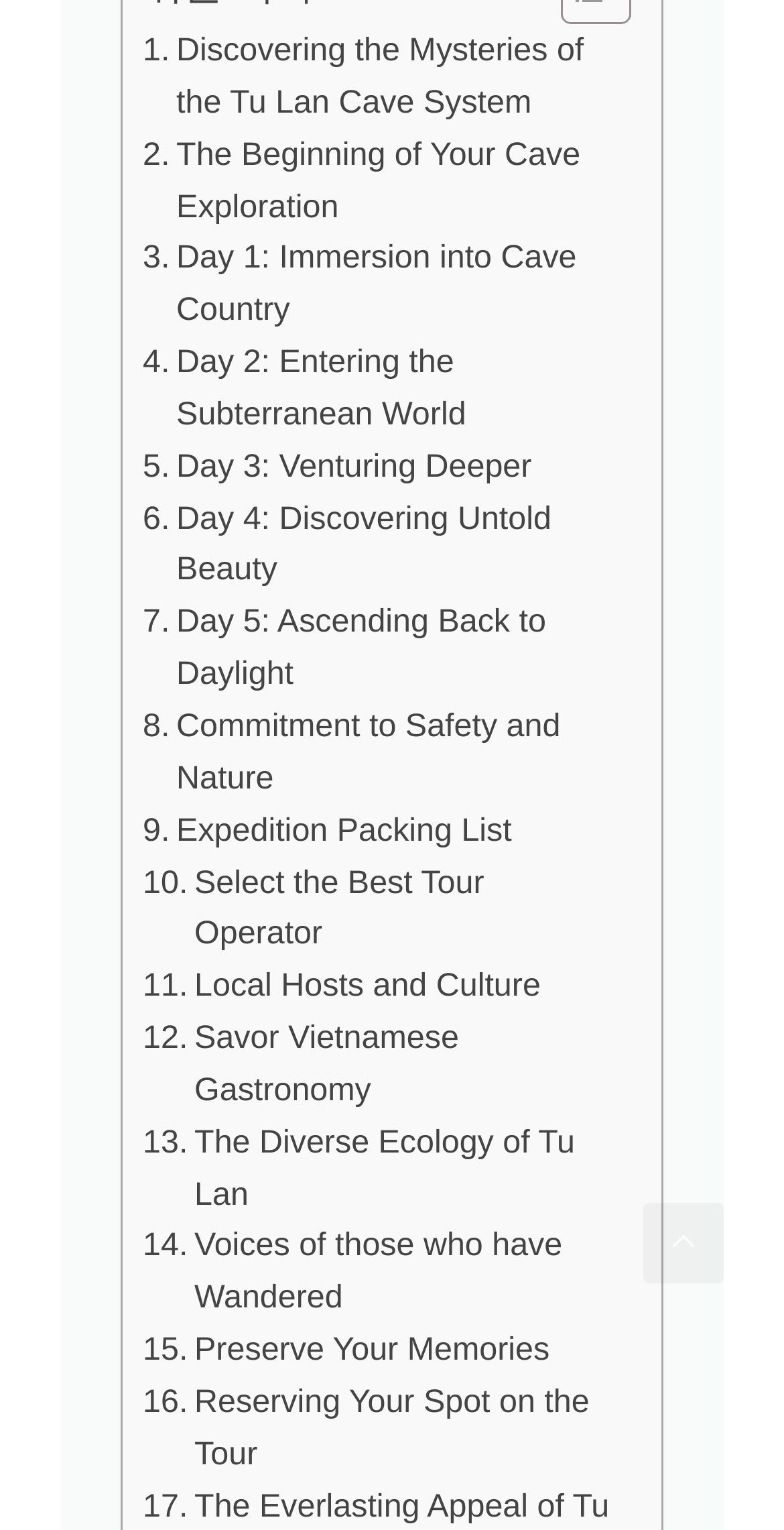How many links are there on the webpage?
Refer to the image and answer the question using a single word or phrase.

26